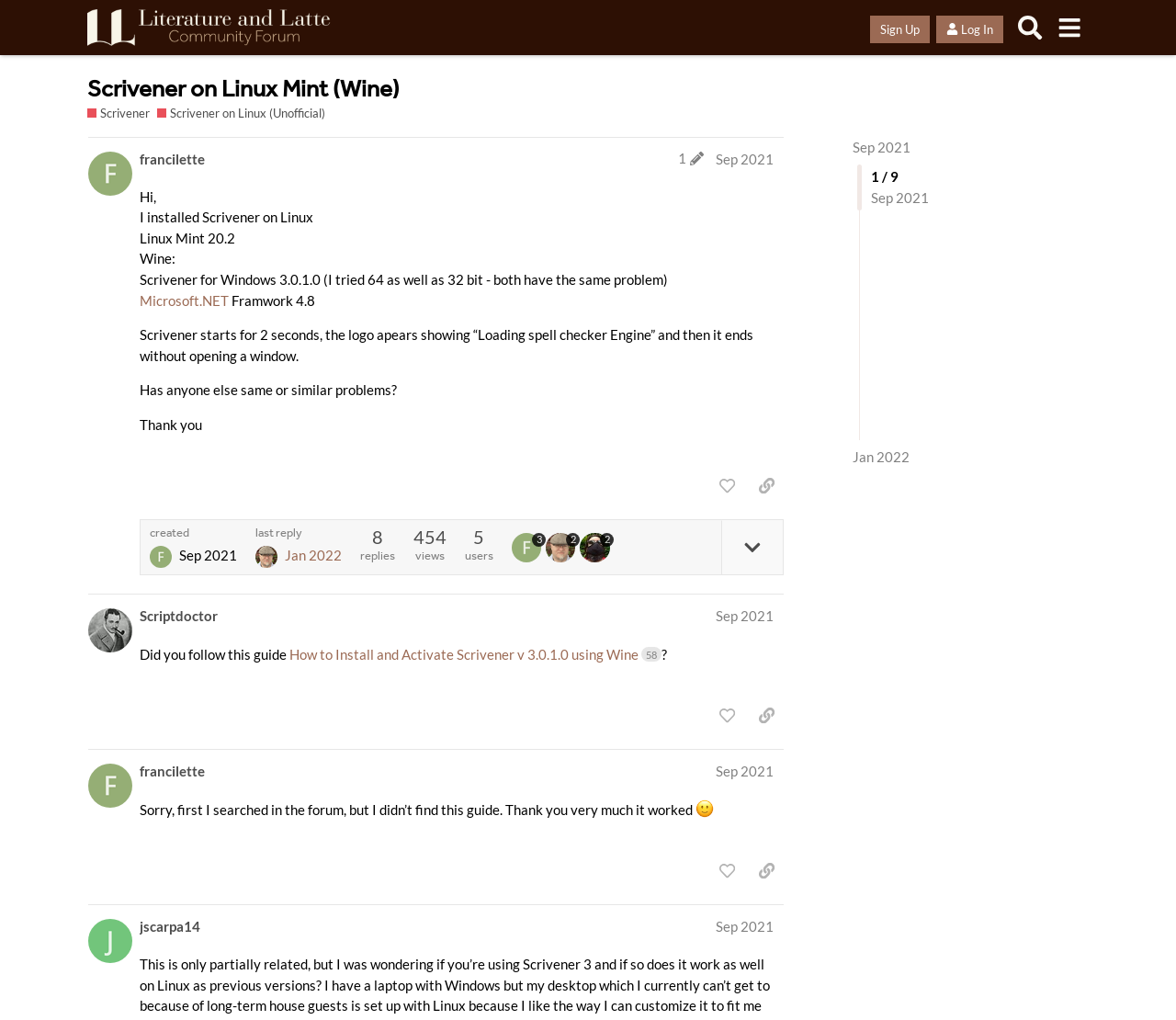Specify the bounding box coordinates of the area to click in order to execute this command: 'Copy a link to this post to clipboard'. The coordinates should consist of four float numbers ranging from 0 to 1, and should be formatted as [left, top, right, bottom].

[0.637, 0.461, 0.666, 0.491]